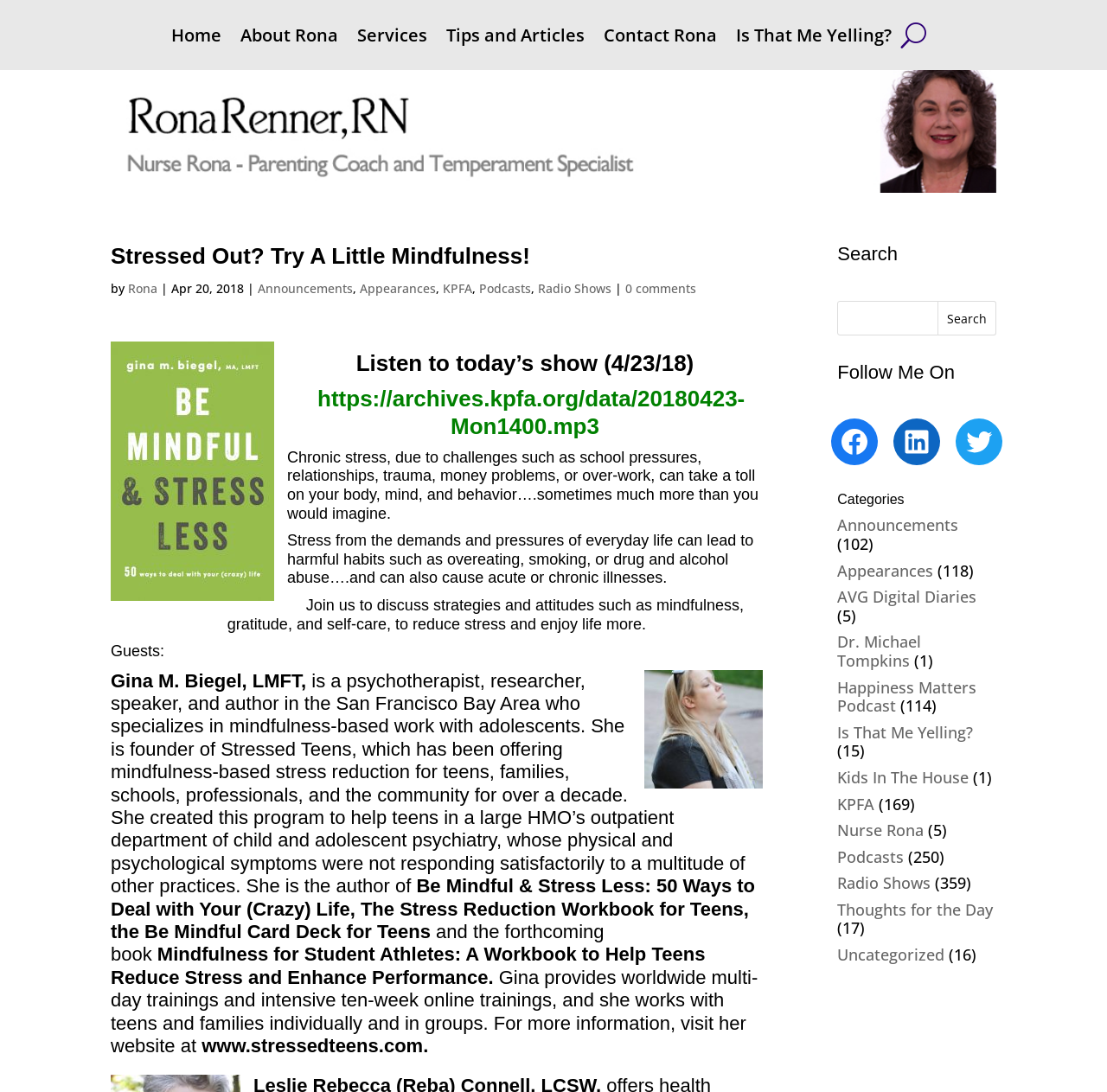Identify the main title of the webpage and generate its text content.

Stressed Out? Try A Little Mindfulness!